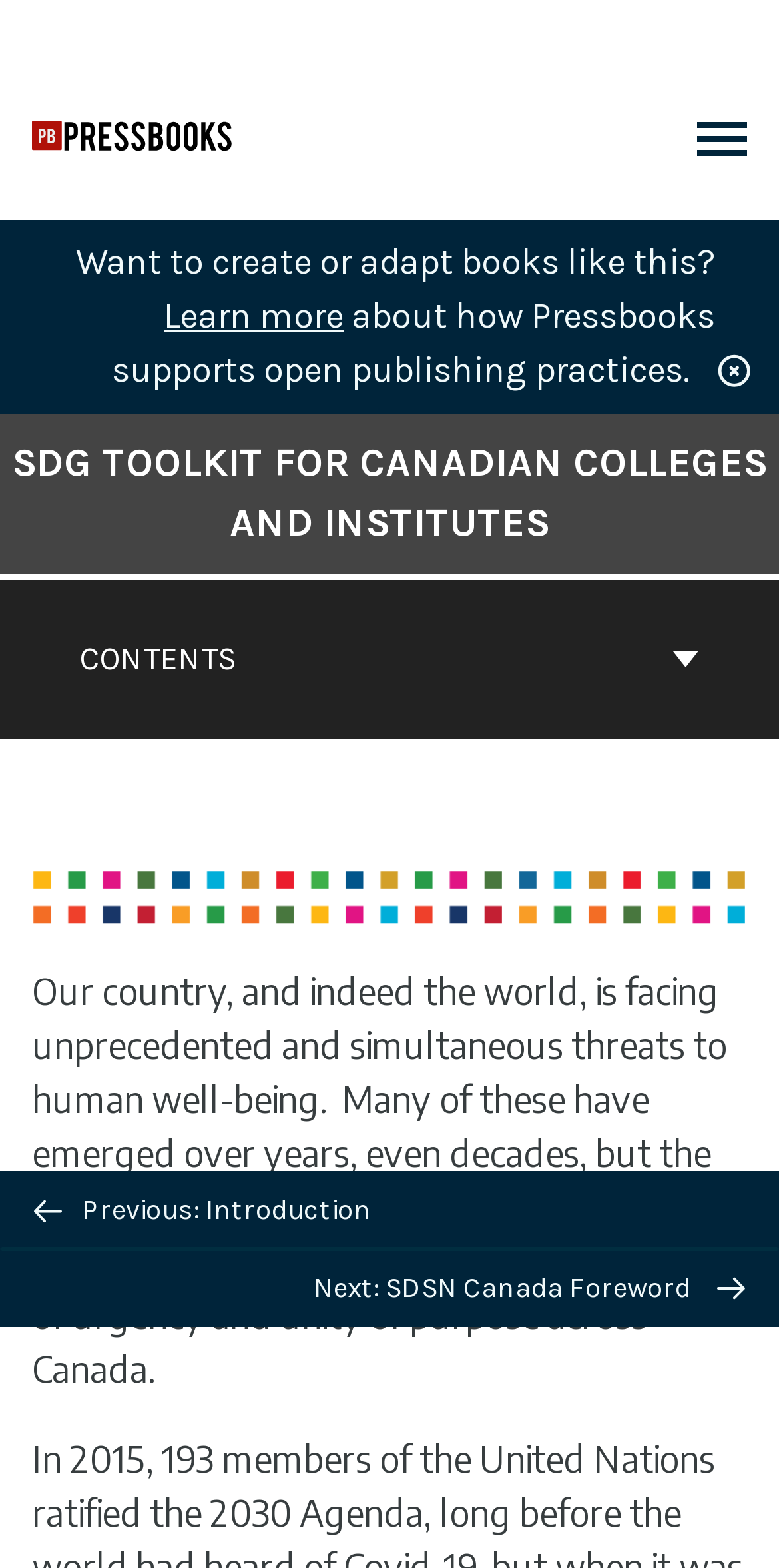Find and provide the bounding box coordinates for the UI element described with: "Next: SDSN Canada Foreword".

[0.0, 0.797, 1.0, 0.846]